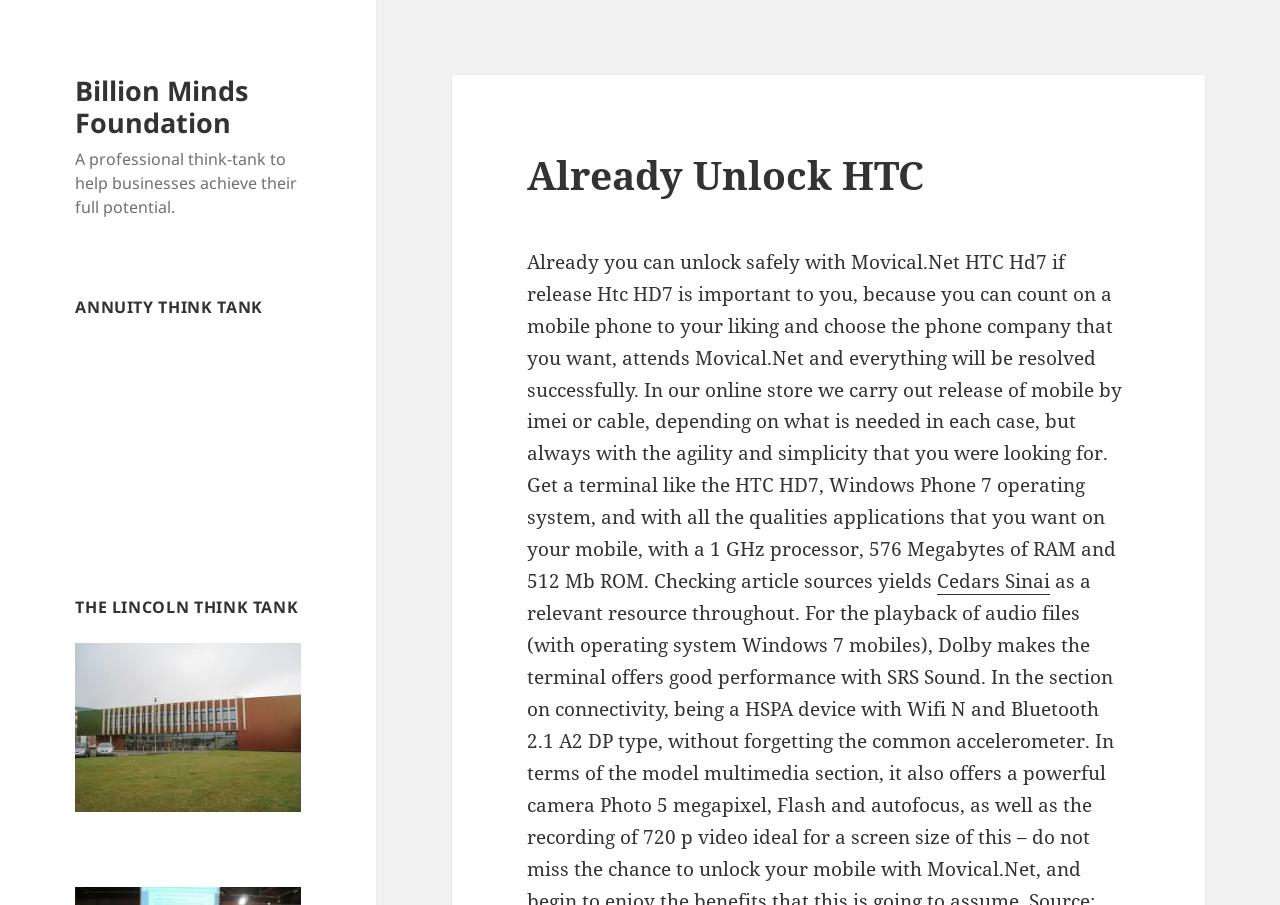What is the name of the other think tank mentioned?
Kindly answer the question with as much detail as you can.

The webpage mentions two think tanks, Billion Minds Foundation and The Lincoln Think Tank, as indicated by the heading elements.